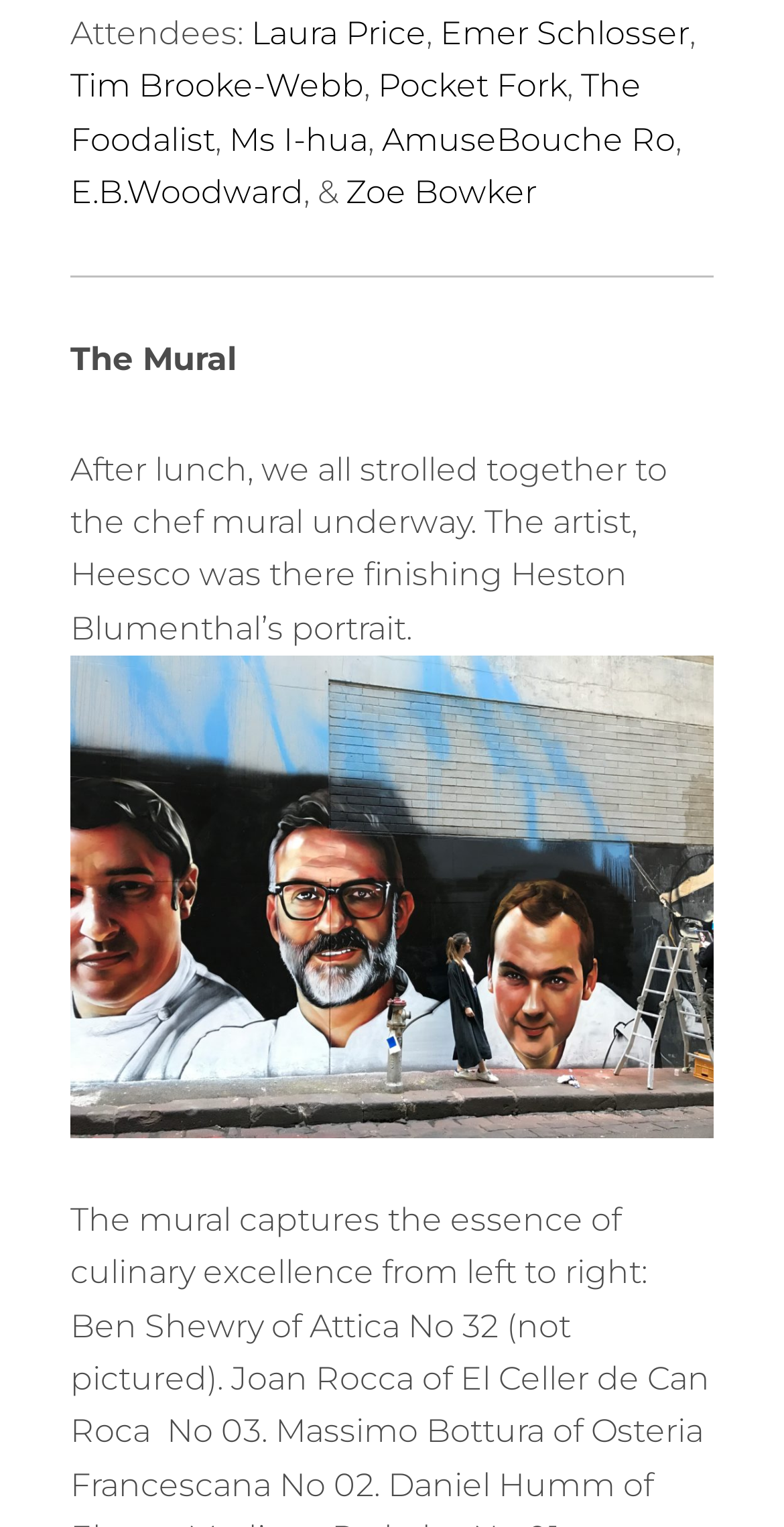How many attendees are listed?
Could you give a comprehensive explanation in response to this question?

I counted the number of links with names, which are Laura Price, Emer Schlosser, Tim Brooke-Webb, Pocket Fork, The Foodalist, Ms I-hua, AmuseBouche Ro, E.B.Woodward, and Zoe Bowker.